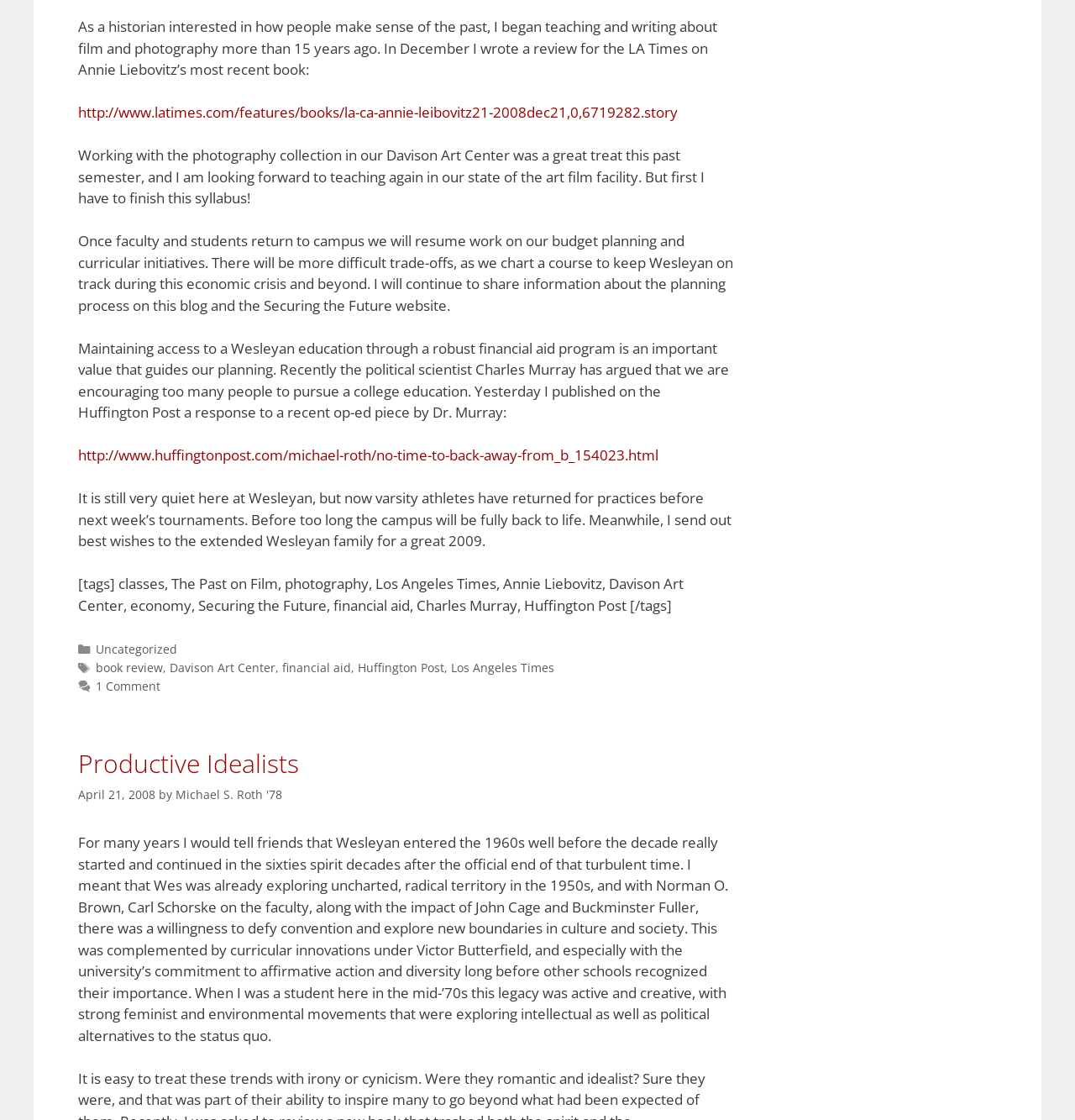What is the name of the book reviewed by the author?
Using the visual information, reply with a single word or short phrase.

Annie Liebovitz's book